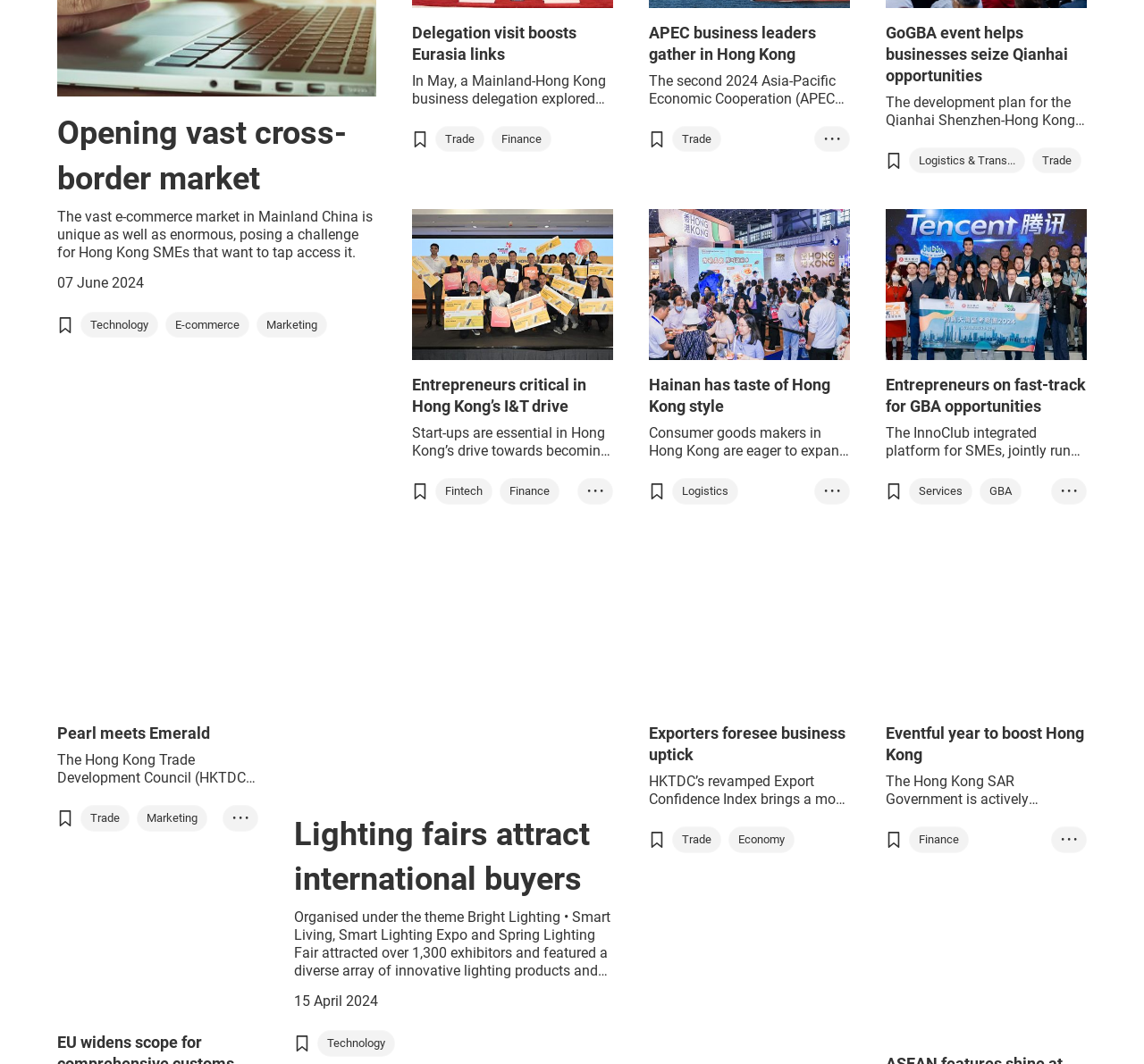Kindly respond to the following question with a single word or a brief phrase: 
How many buttons are there in the third article?

2